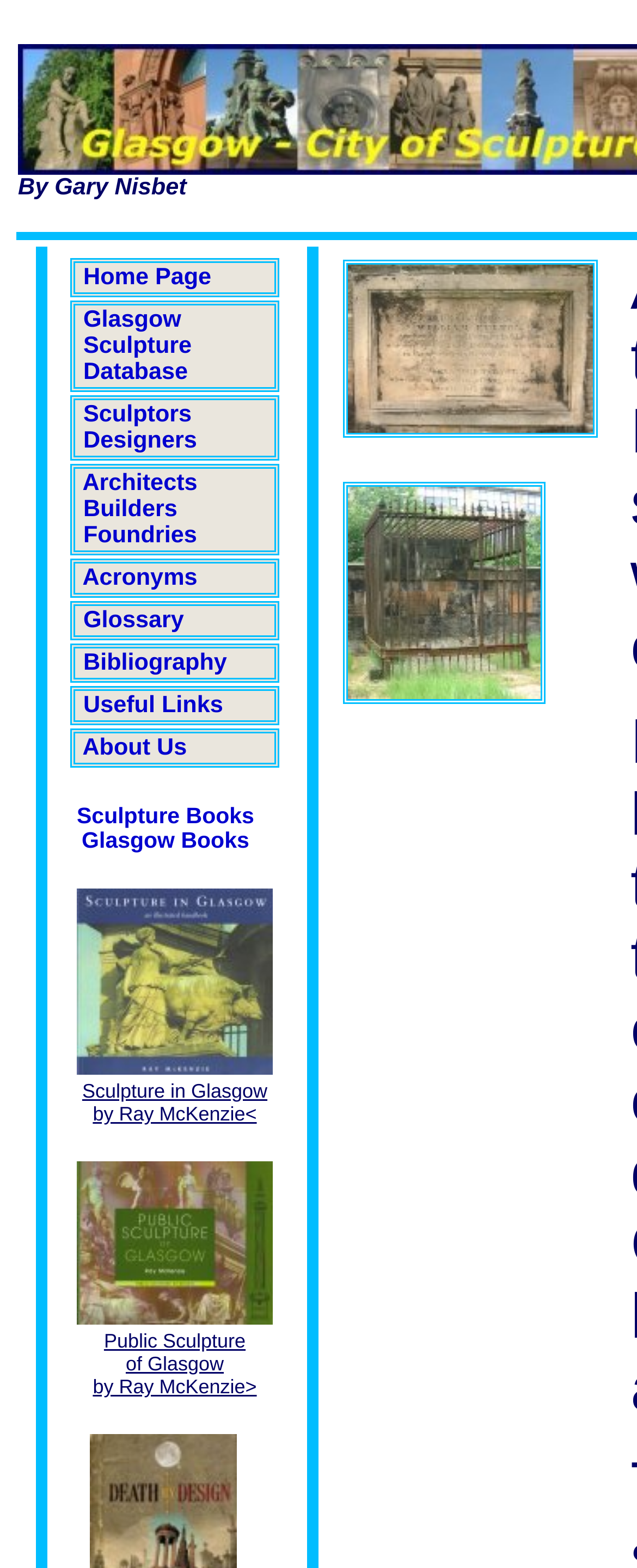Determine the bounding box coordinates of the section I need to click to execute the following instruction: "Read about 'Public Sculpture of Glasgow'". Provide the coordinates as four float numbers between 0 and 1, i.e., [left, top, right, bottom].

[0.121, 0.832, 0.428, 0.848]